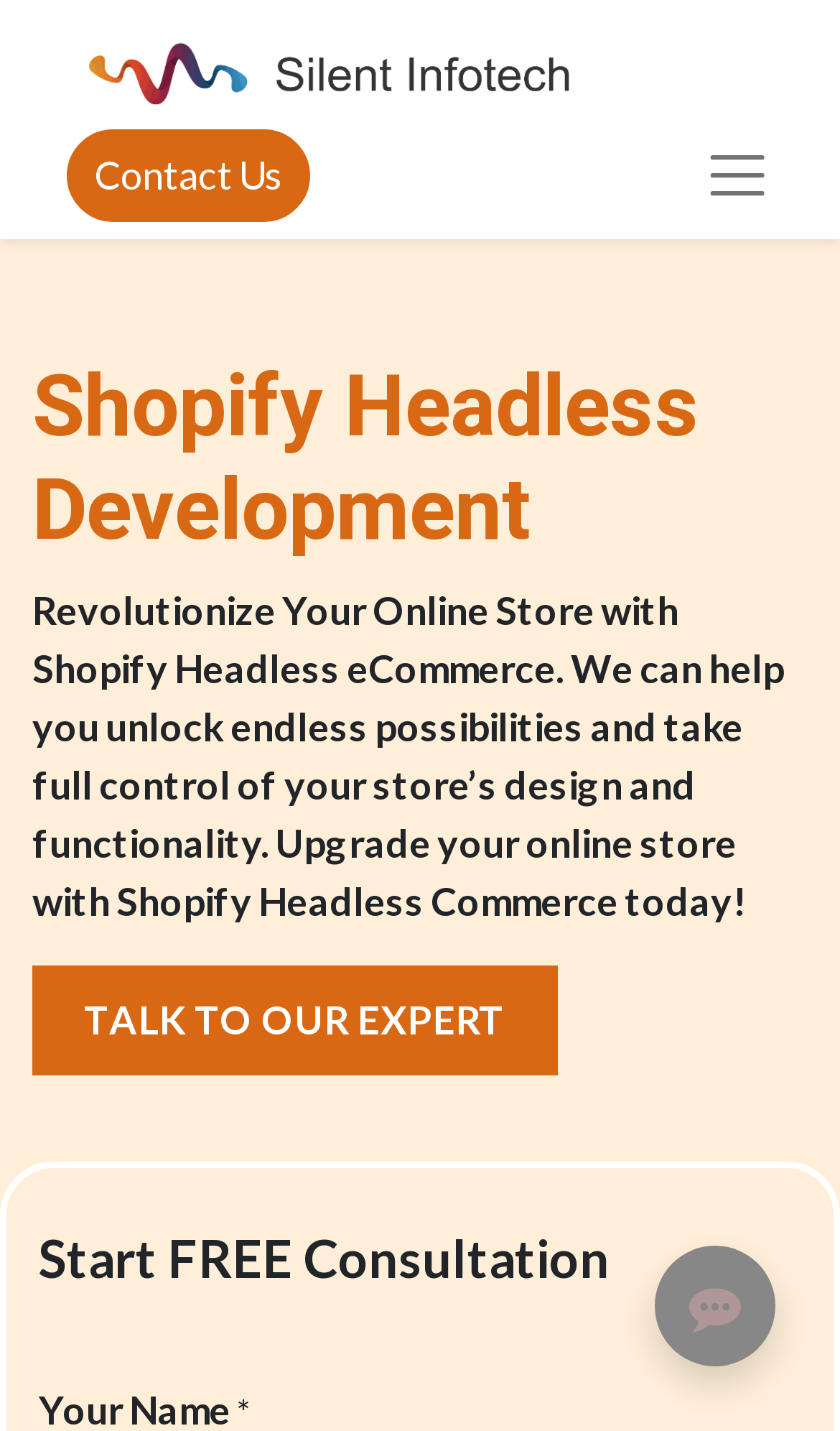What is the company name on the logo?
By examining the image, provide a one-word or phrase answer.

Silent Infotech